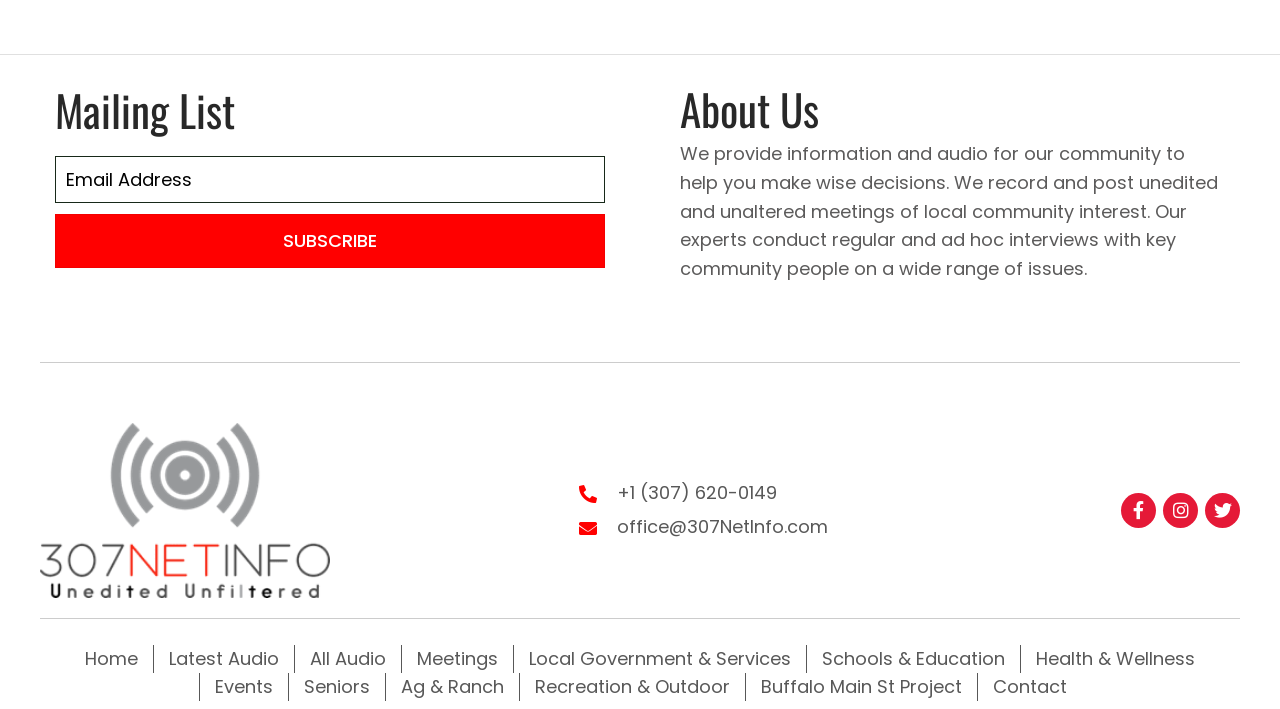Please identify the bounding box coordinates of the element that needs to be clicked to execute the following command: "click the logo". Provide the bounding box using four float numbers between 0 and 1, formatted as [left, top, right, bottom].

None